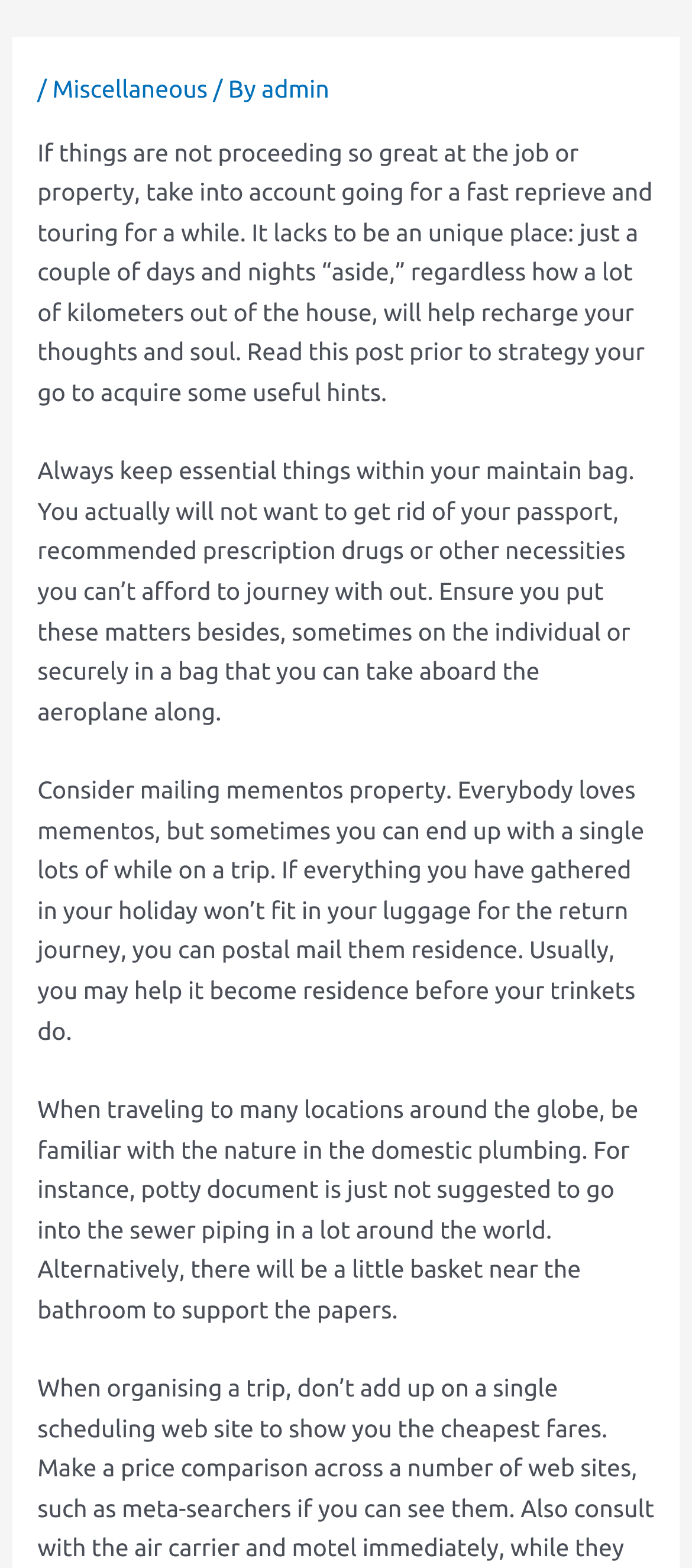Please answer the following question using a single word or phrase: What is the first travel tip mentioned?

Keep essential things in your carry-on bag